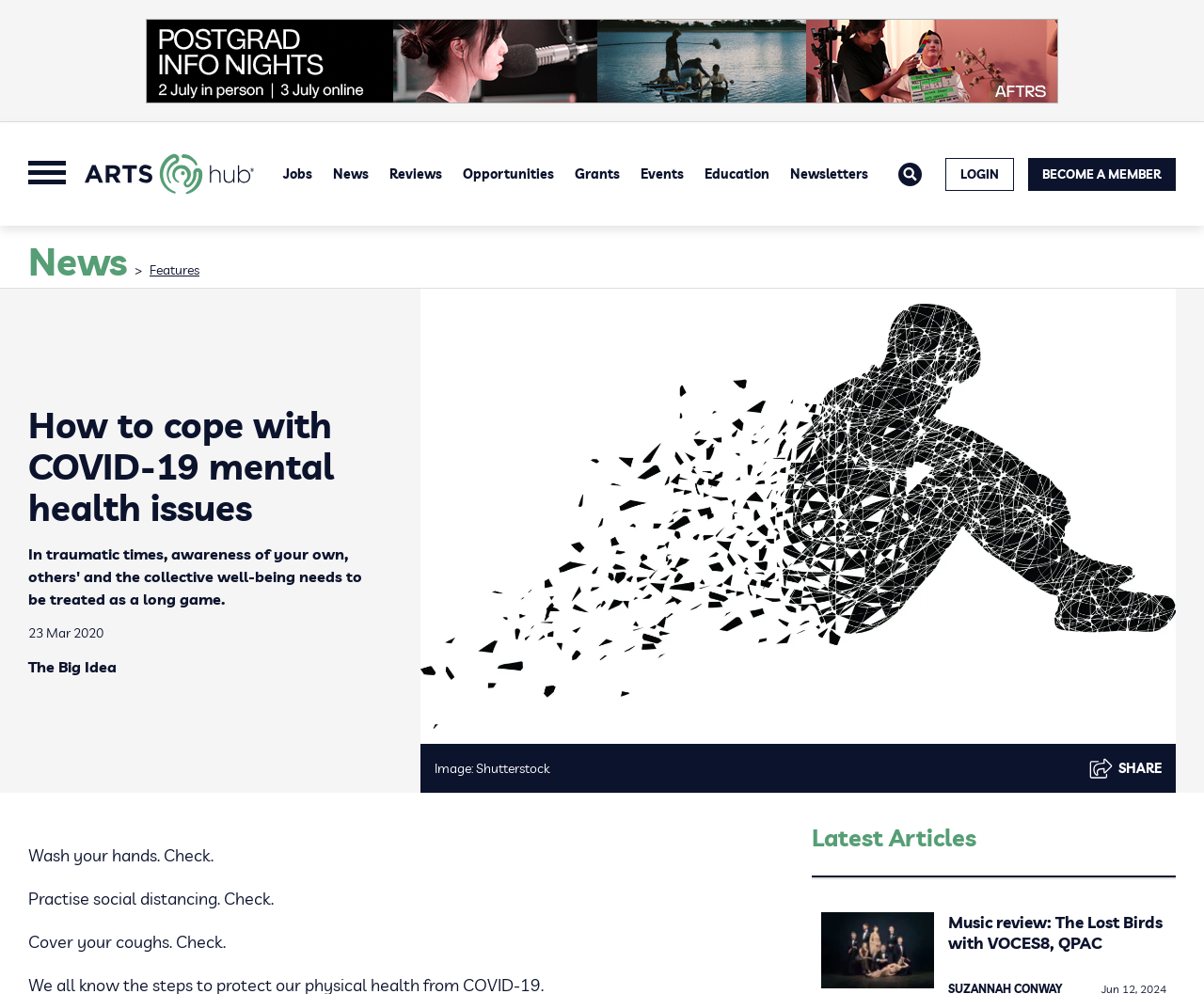Carefully examine the image and provide an in-depth answer to the question: What is the purpose of the icon at the top-right corner?

I found the purpose of the icon by looking at the image with the text 'Search Icon' at the top-right corner of the webpage.